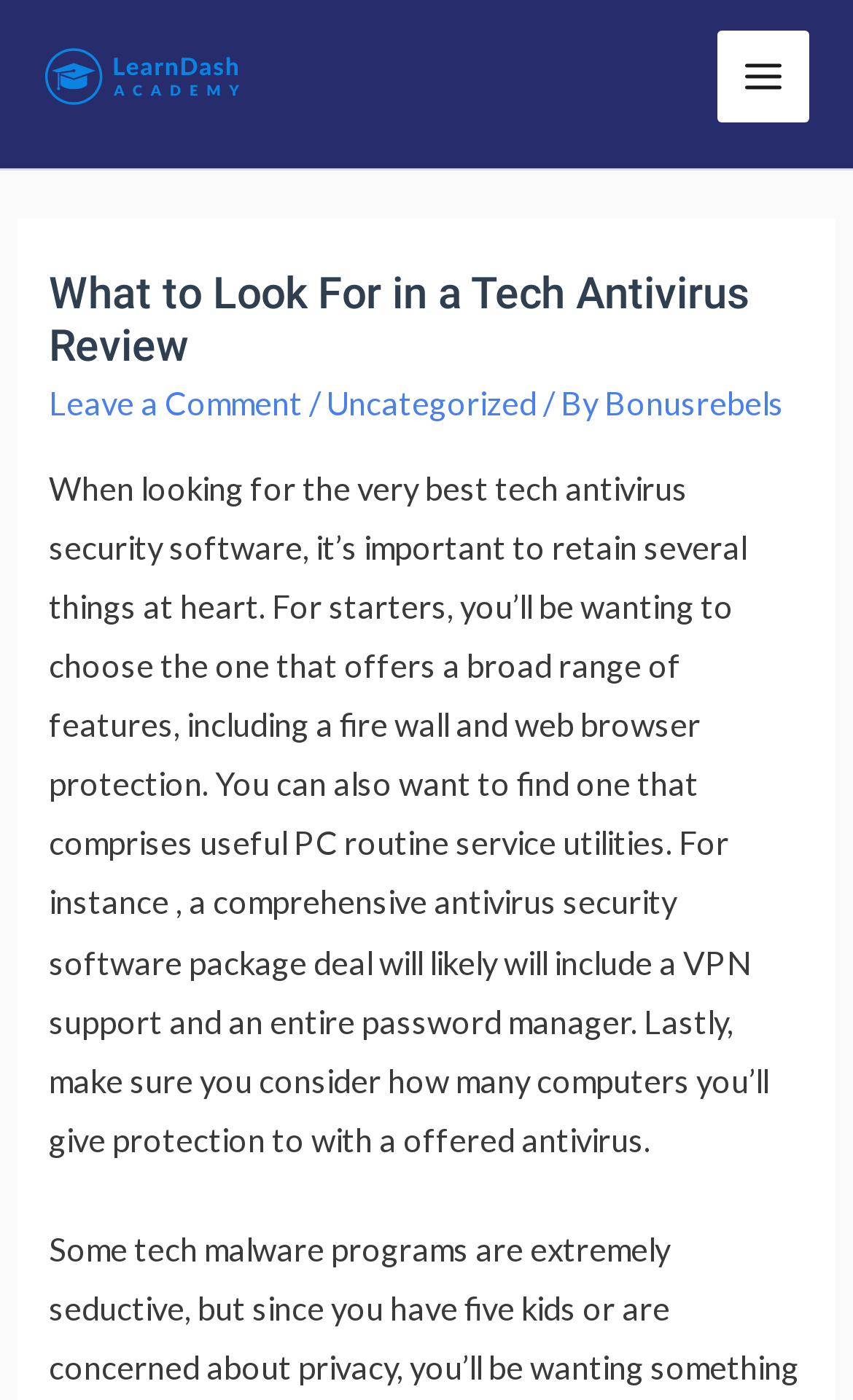What is the name of the website?
Can you provide a detailed and comprehensive answer to the question?

The name of the website can be found at the top left corner of the webpage, where it says 'Bonus Rebels' in a link format.